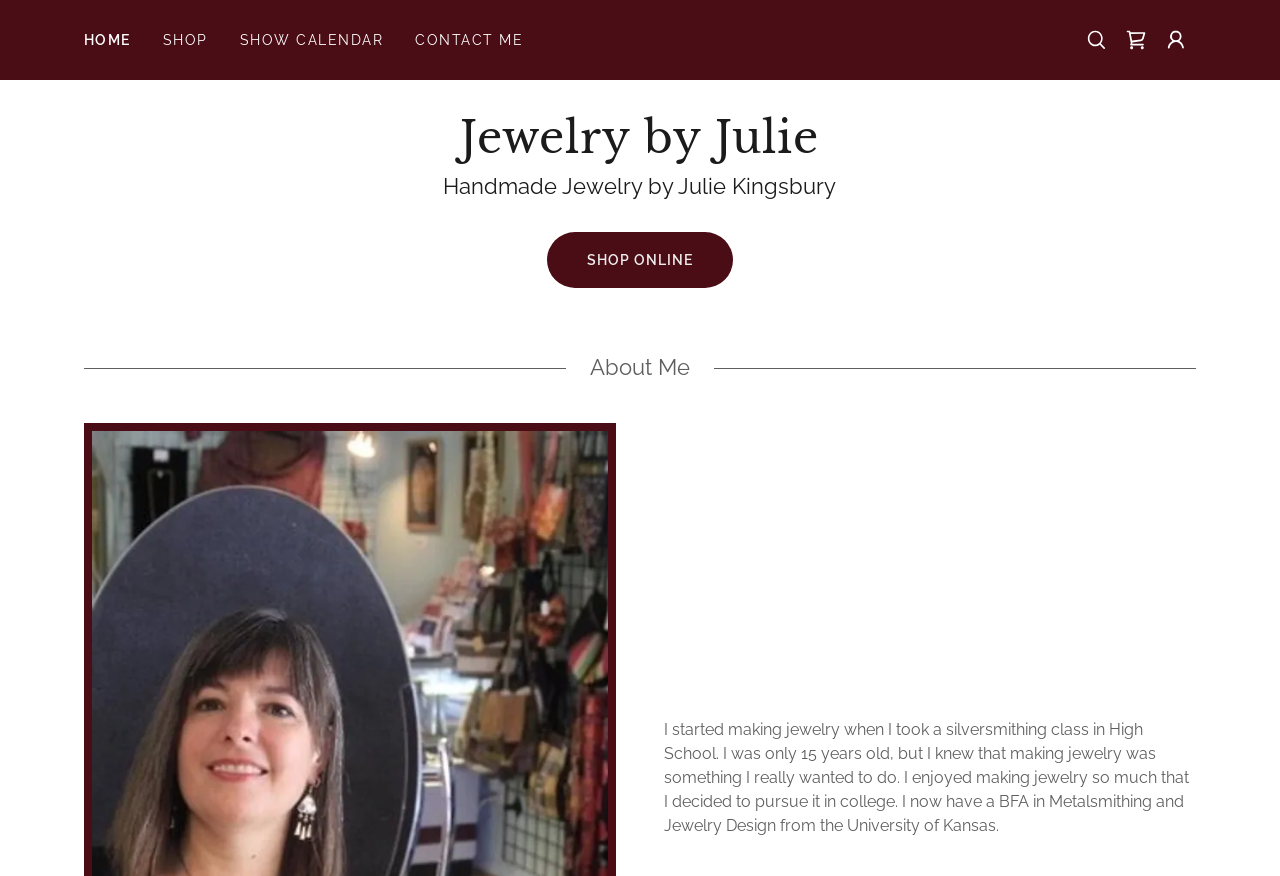What is the purpose of the 'SHOW CALENDAR' link?
Relying on the image, give a concise answer in one word or a brief phrase.

To show a calendar